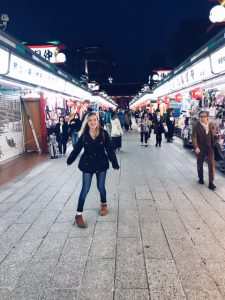What time of day is it in the photo?
Refer to the image and provide a detailed answer to the question.

The caption describes the scene as having an 'evening ambiance' and mentions that people are strolling around, immersed in their evening activities. Additionally, the warm glow of lights illuminating the pathway suggests that it is evening.